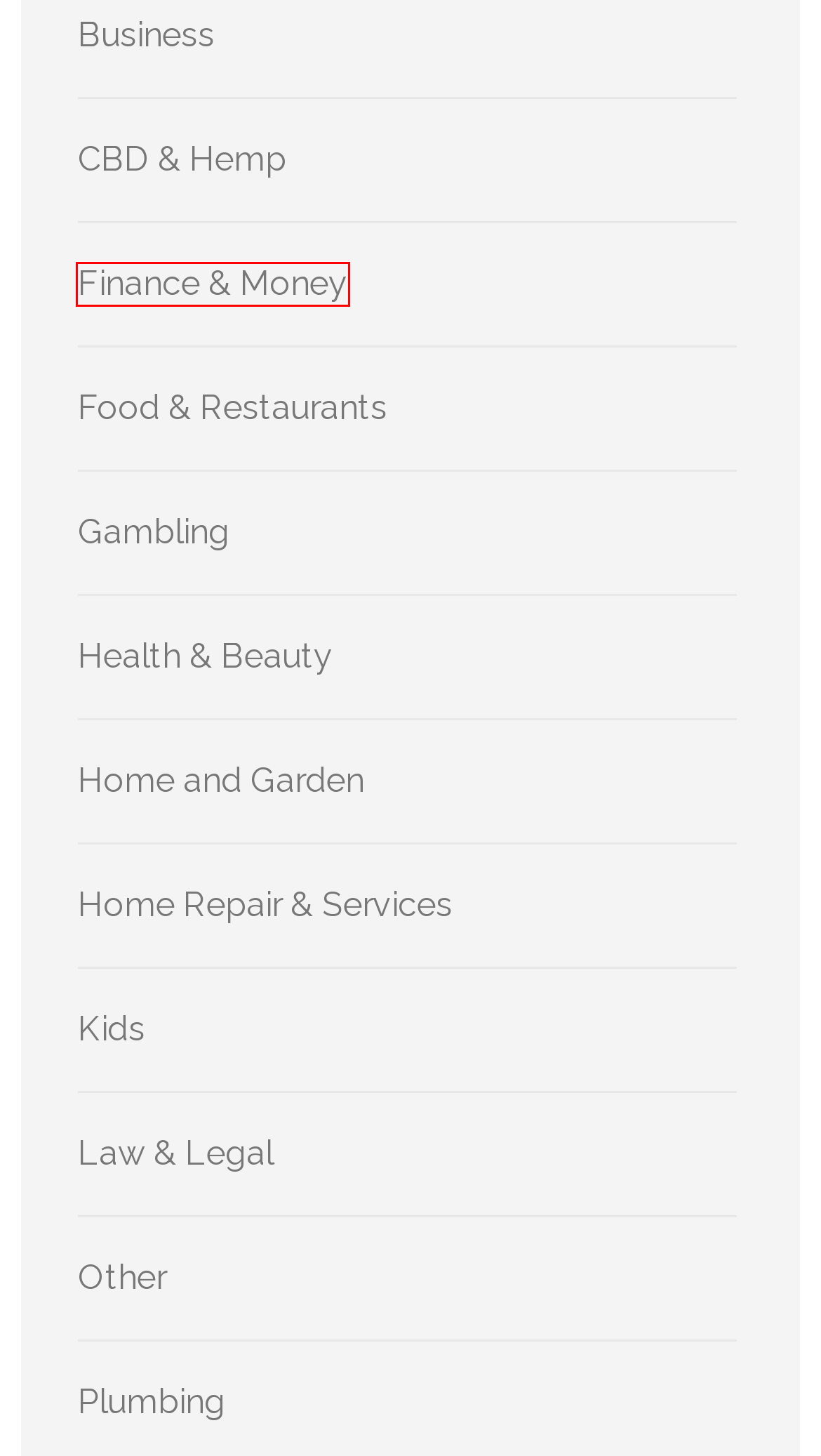Analyze the screenshot of a webpage with a red bounding box and select the webpage description that most accurately describes the new page resulting from clicking the element inside the red box. Here are the candidates:
A. CBD & Hemp – FastSnippets
B. Plumbing – FastSnippets
C. Home and Garden – FastSnippets
D. Food & Restaurants – FastSnippets
E. Gambling – FastSnippets
F. Health & Beauty – FastSnippets
G. Finance & Money – FastSnippets
H. Other – FastSnippets

G